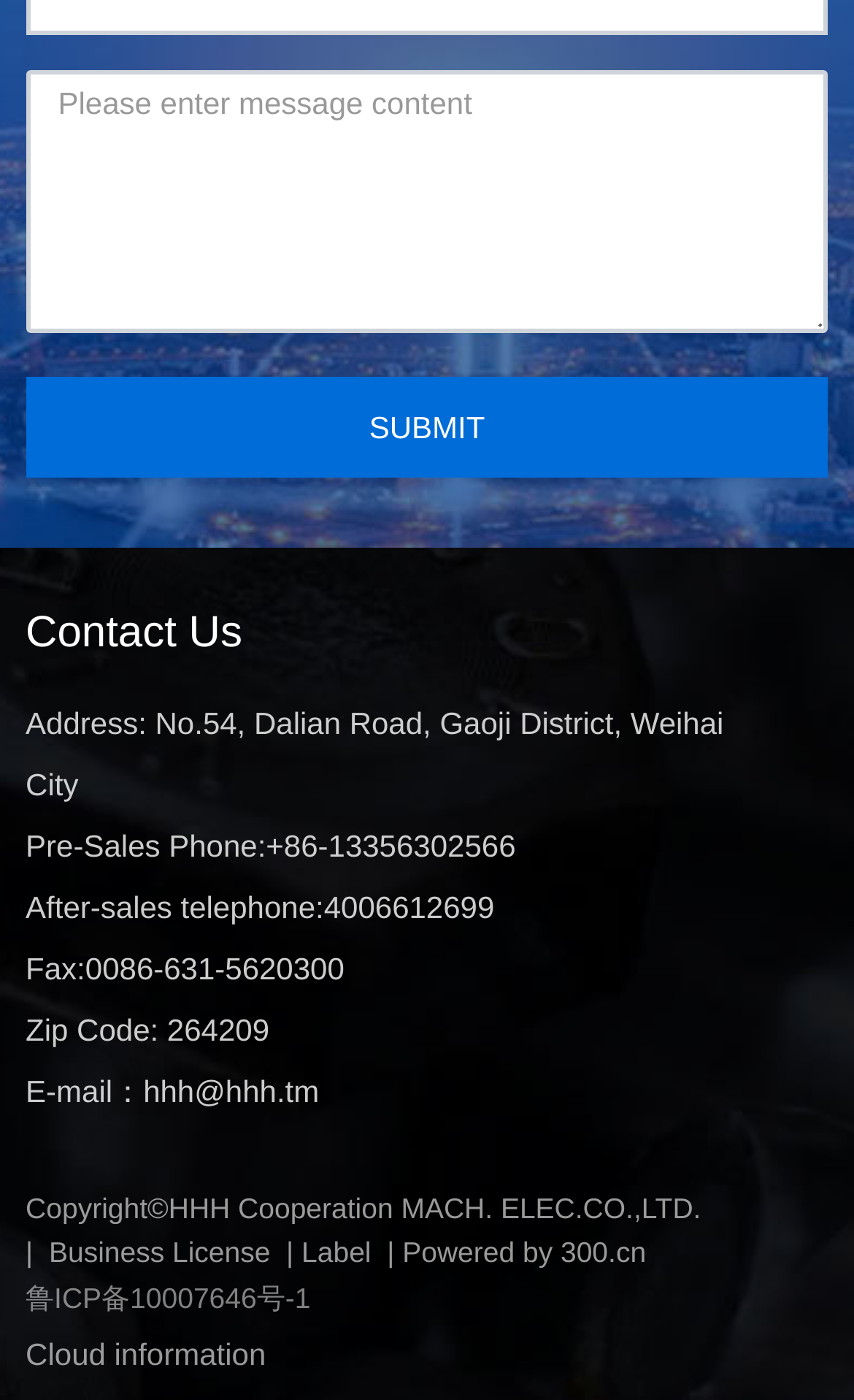What is the copyright information of the website?
Please use the image to deliver a detailed and complete answer.

The copyright information is listed at the bottom of the webpage, where it is stated as 'Copyright©HHH Cooperation MACH. ELEC.CO.,LTD.'.